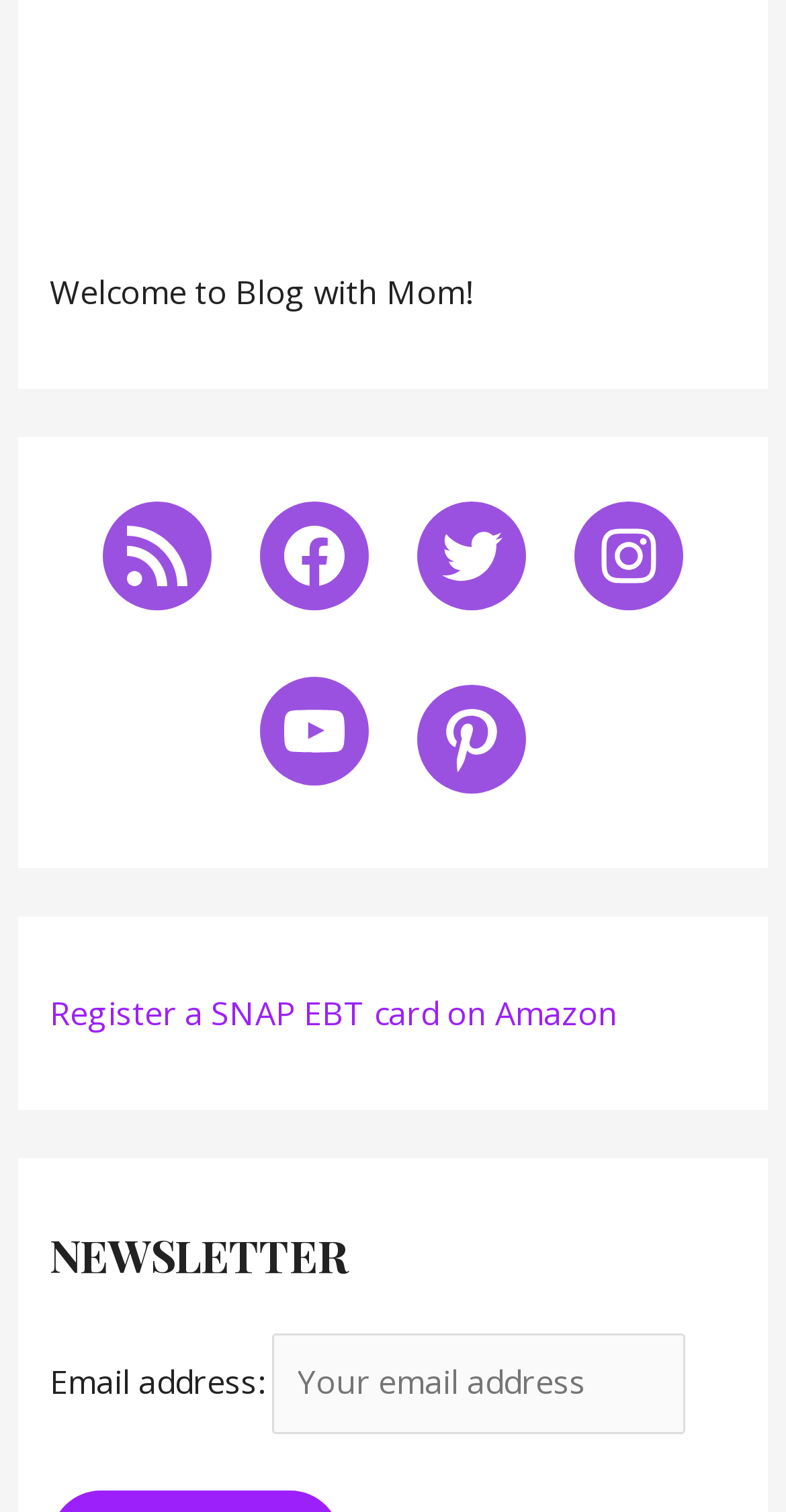Bounding box coordinates are to be given in the format (top-left x, top-left y, bottom-right x, bottom-right y). All values must be floating point numbers between 0 and 1. Provide the bounding box coordinate for the UI element described as: YouTube

[0.331, 0.447, 0.469, 0.519]